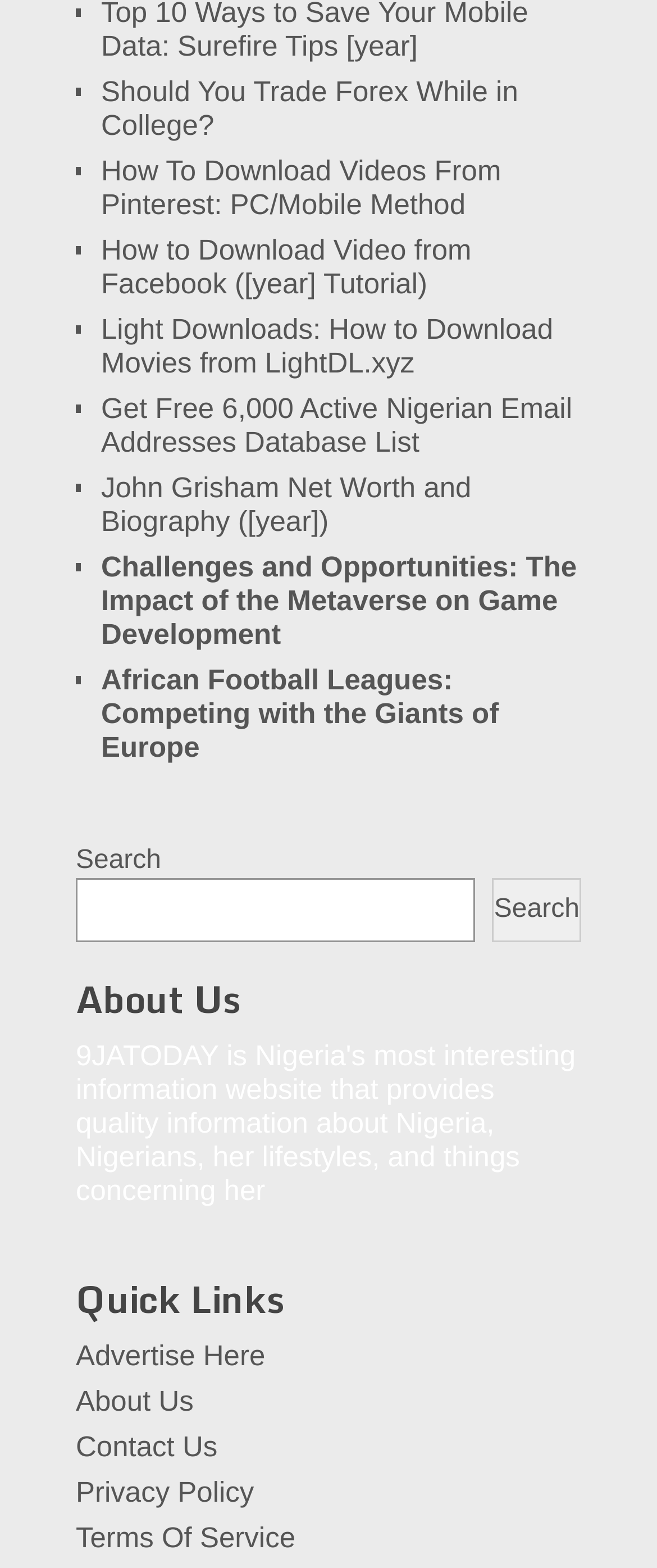Locate the bounding box coordinates of the item that should be clicked to fulfill the instruction: "Contact Us".

[0.115, 0.912, 0.331, 0.933]